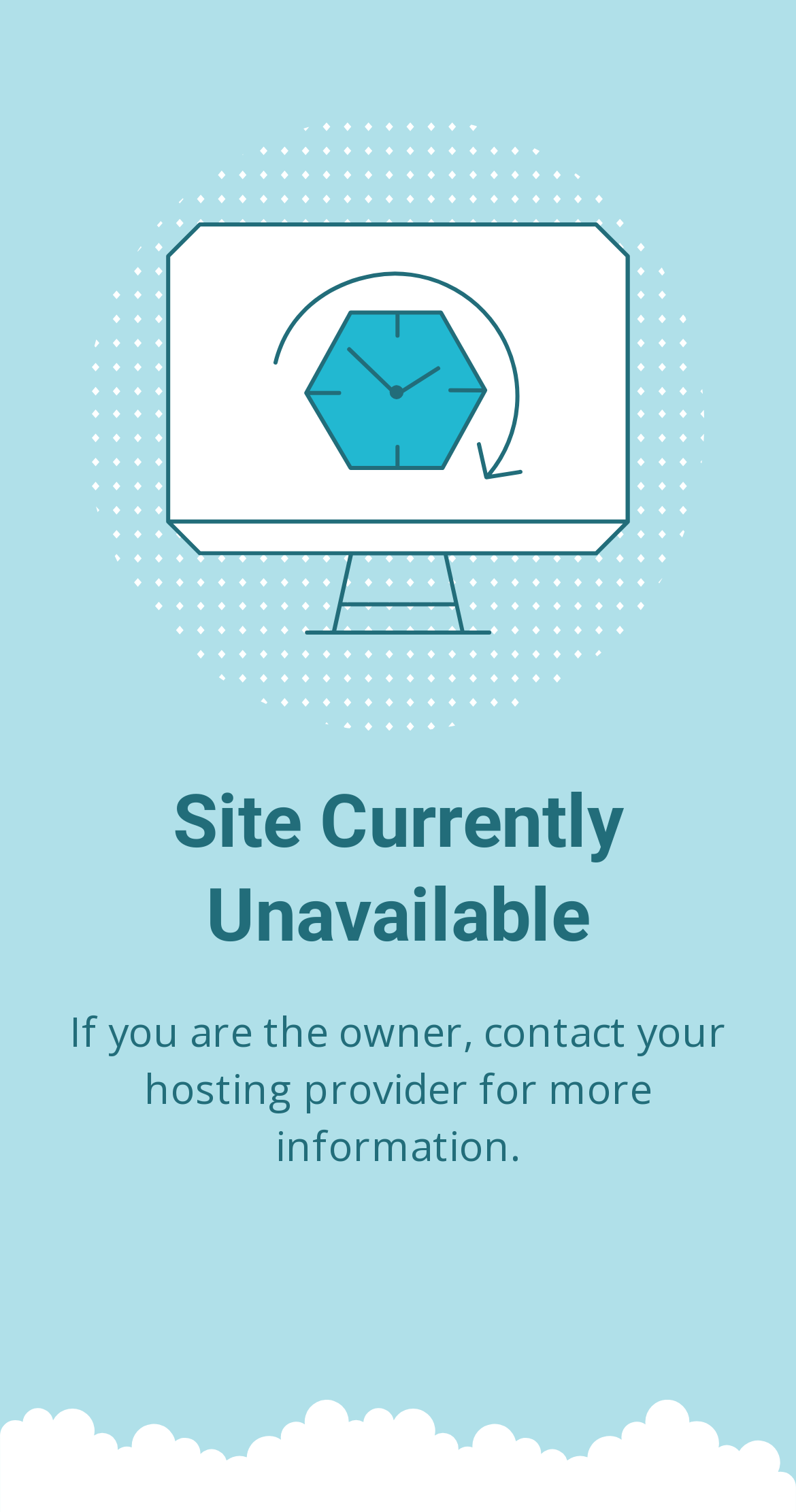Determine the primary headline of the webpage.

Site Currently Unavailable